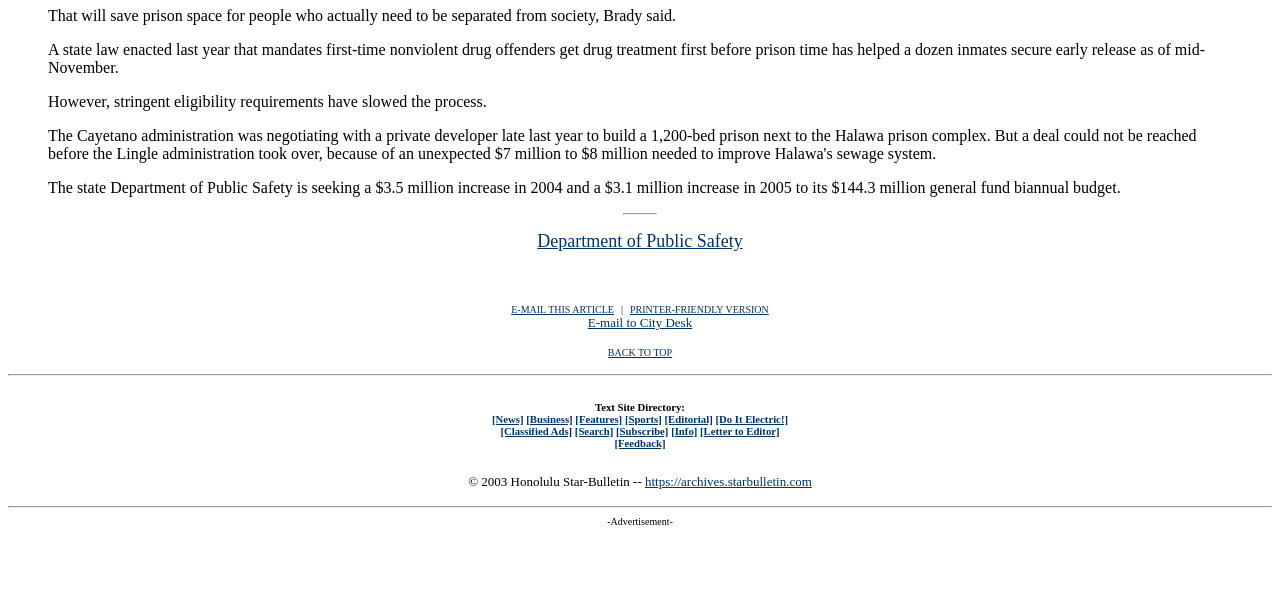Identify the bounding box coordinates of the element that should be clicked to fulfill this task: "Learn about Ciencia y Justicia program". The coordinates should be provided as four float numbers between 0 and 1, i.e., [left, top, right, bottom].

None